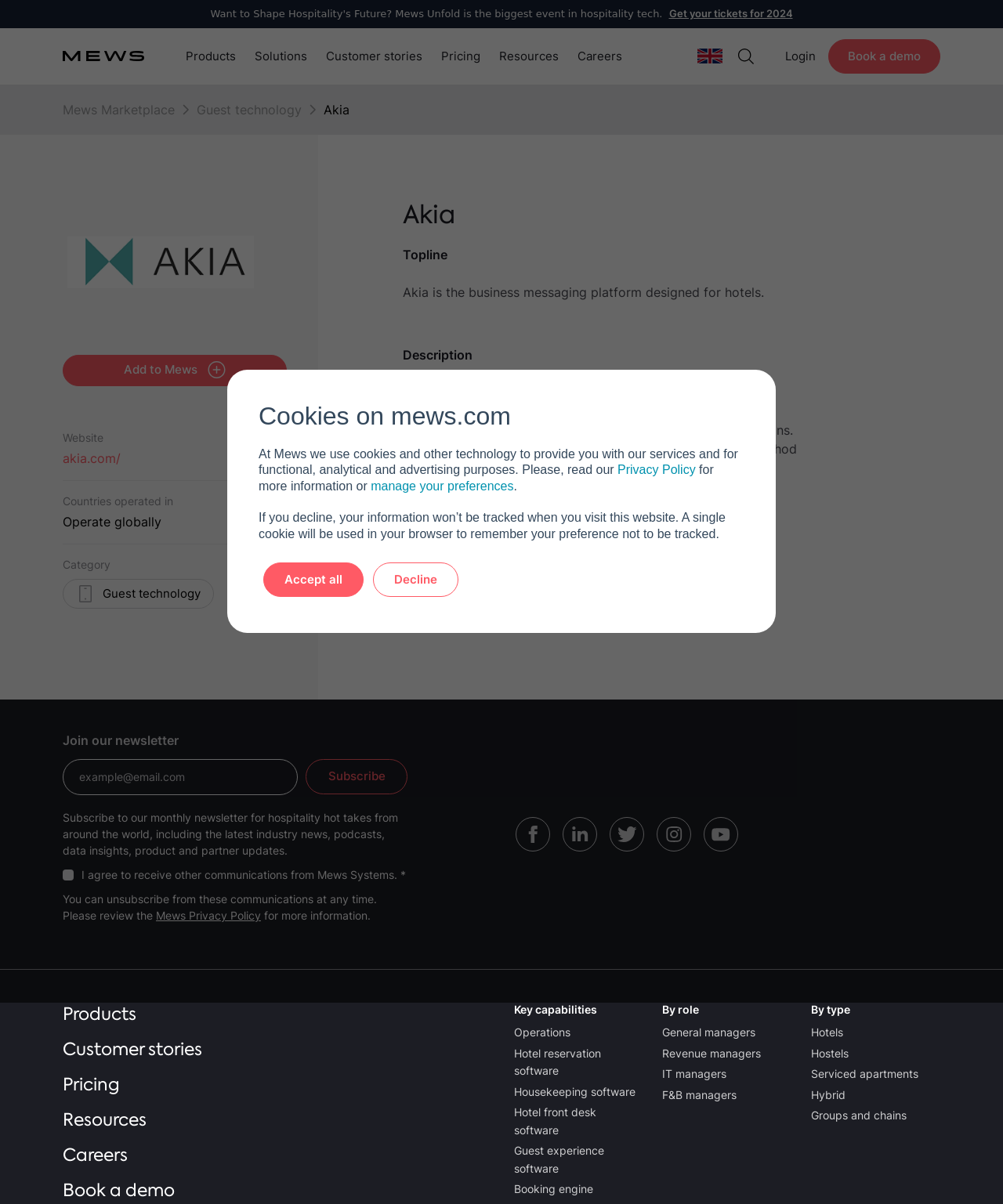Carefully examine the image and provide an in-depth answer to the question: How many links are there in the main menu?

The main menu is located at the top of the webpage and contains links to 'Products', 'Solutions', 'Customer stories', 'Pricing', 'Resources', 'Careers', and 'Login', so there are 7 links in total.